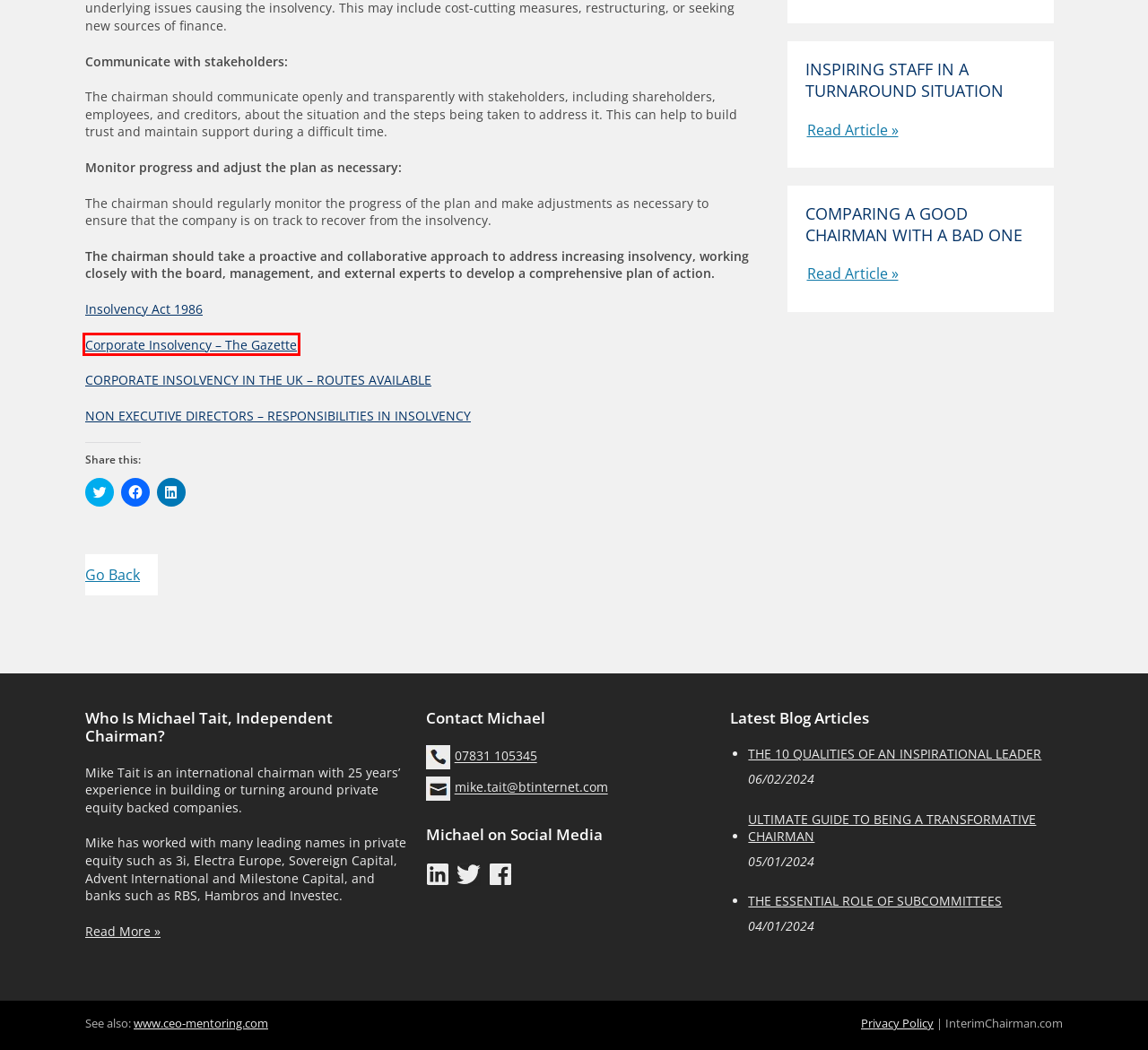Observe the screenshot of a webpage with a red bounding box highlighting an element. Choose the webpage description that accurately reflects the new page after the element within the bounding box is clicked. Here are the candidates:
A. Insolvency - Non Executive Directors Responsibilities
B. BIOGRAPHY OF MICHAEL TAIT, EXPERIENCED INDEPENDENT CHAIRMAN
C. Privacy Policy of Interim Chairman
D. INSPIRING STAFF IN A TURNAROUND SITUATION | Interim Chairman
E. Comparing A Good Chairman With A Bad One
F. Insolvency Act 1986
G. TYPES OF CORPORATE INSOLVENCY | Independent-chairman
H. A guide to corporate insolvency | The Gazette

H